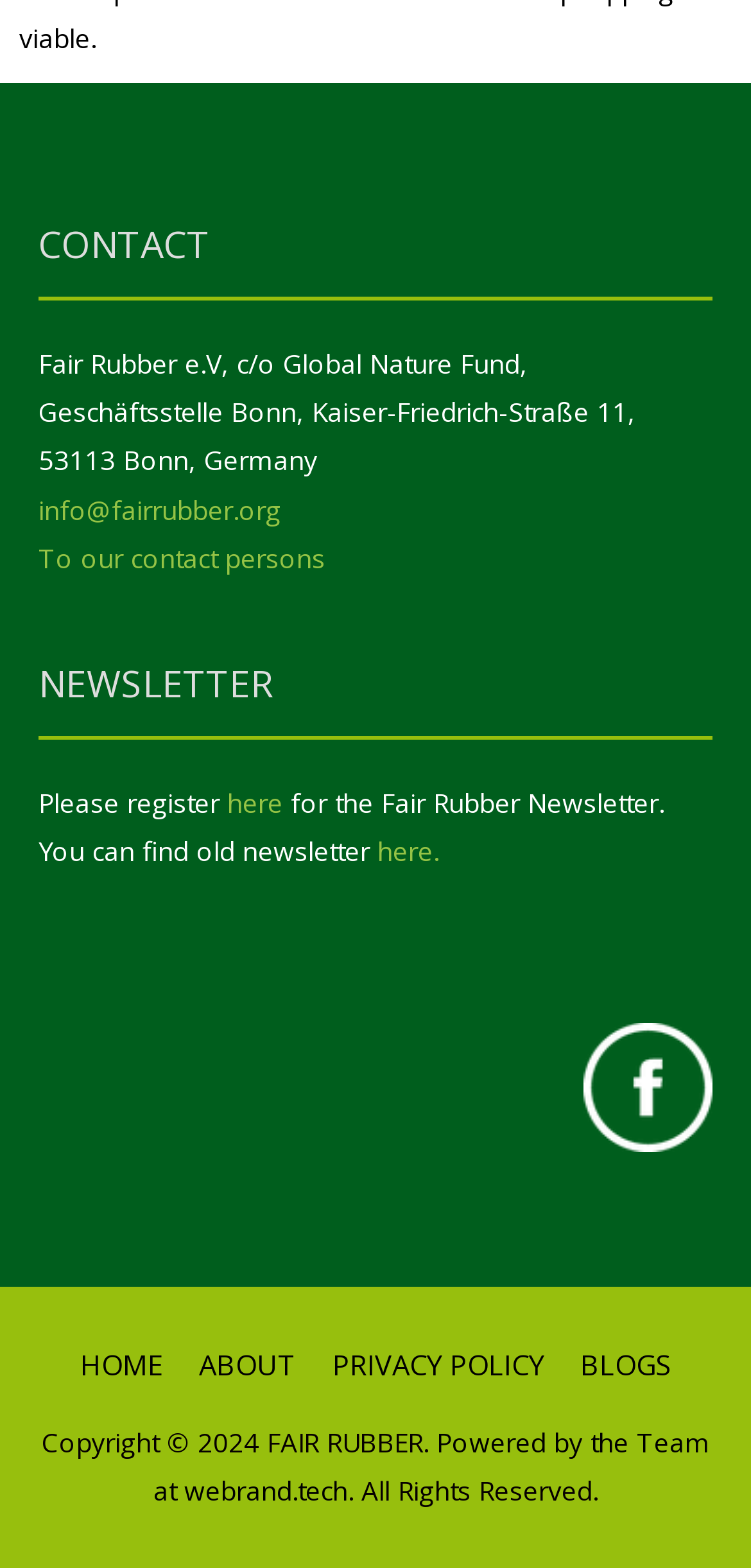Please answer the following question using a single word or phrase: What is the name of the company that powered the website?

webrand.tech